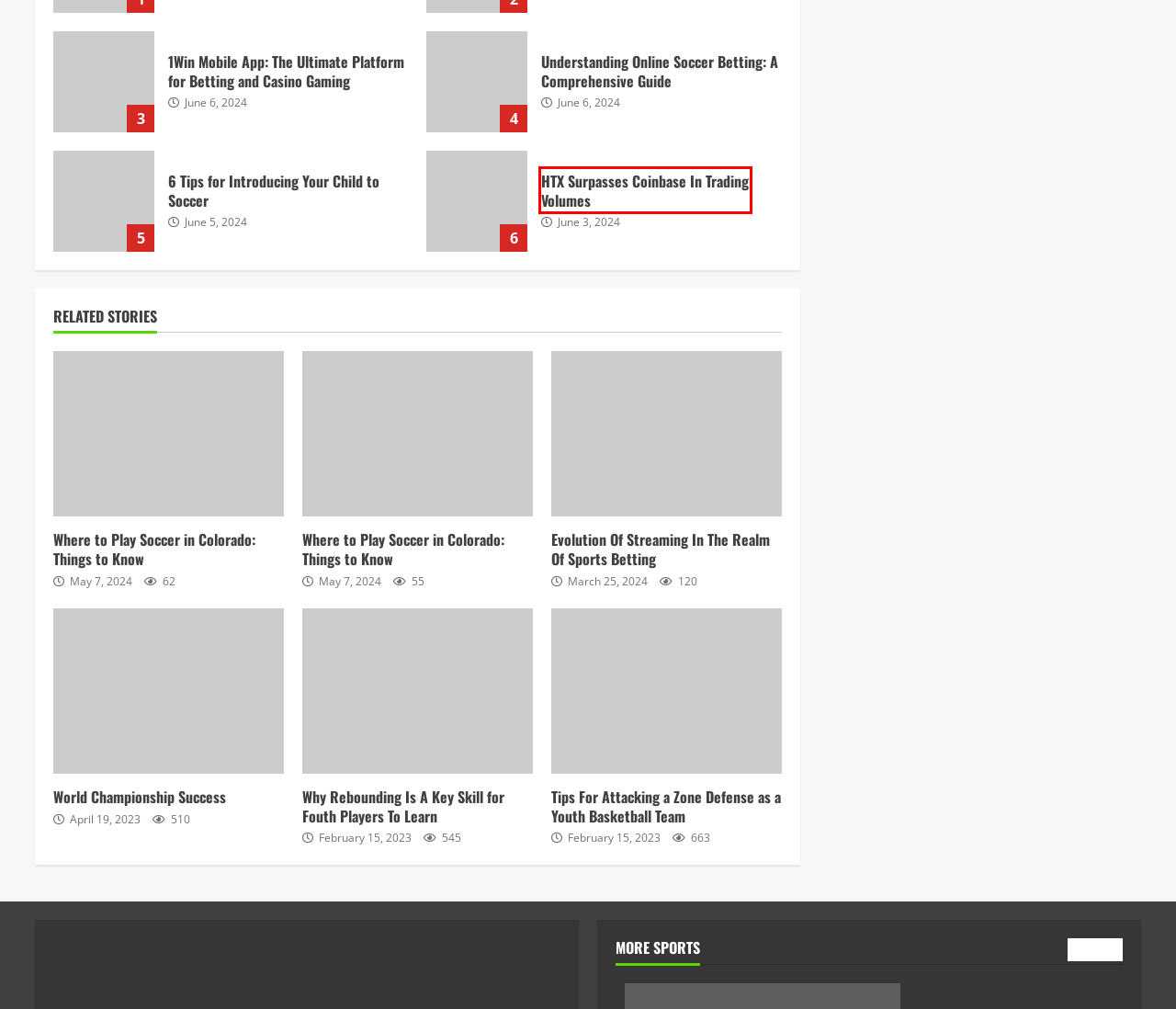Look at the screenshot of the webpage and find the element within the red bounding box. Choose the webpage description that best fits the new webpage that will appear after clicking the element. Here are the candidates:
A. 1Win Mobile App: The Ultimate Platform for Betting and Casino Gaming
B. Understanding Online Soccer Betting: A Comprehensive Guide - Soccer Agency
C. Evolution Of Streaming In The Realm Of Sports Betting - Soccer Agency
D. NFL Season Start - Soccer Agency
E. World Championship Success - Soccer Agency
F. Where to Play Soccer in Colorado: Things to Know - Soccer Agency
G. HTX Surpasses Coinbase In Trading Volumes - Soccer Agency
H. Wide World Of Sports Archives - Soccer Agency

G